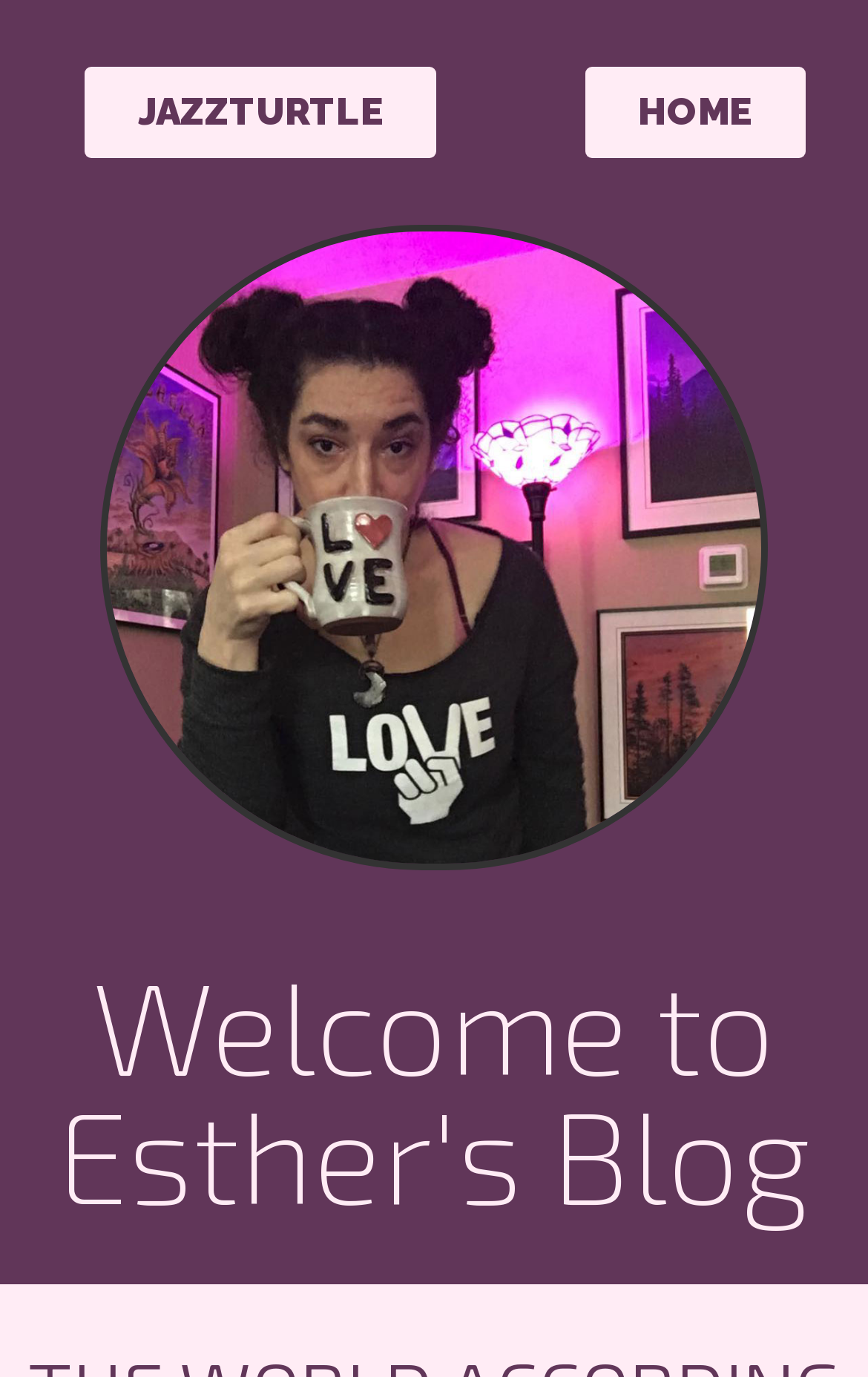From the given element description: "JAZZTURTLE", find the bounding box for the UI element. Provide the coordinates as four float numbers between 0 and 1, in the order [left, top, right, bottom].

[0.097, 0.048, 0.503, 0.115]